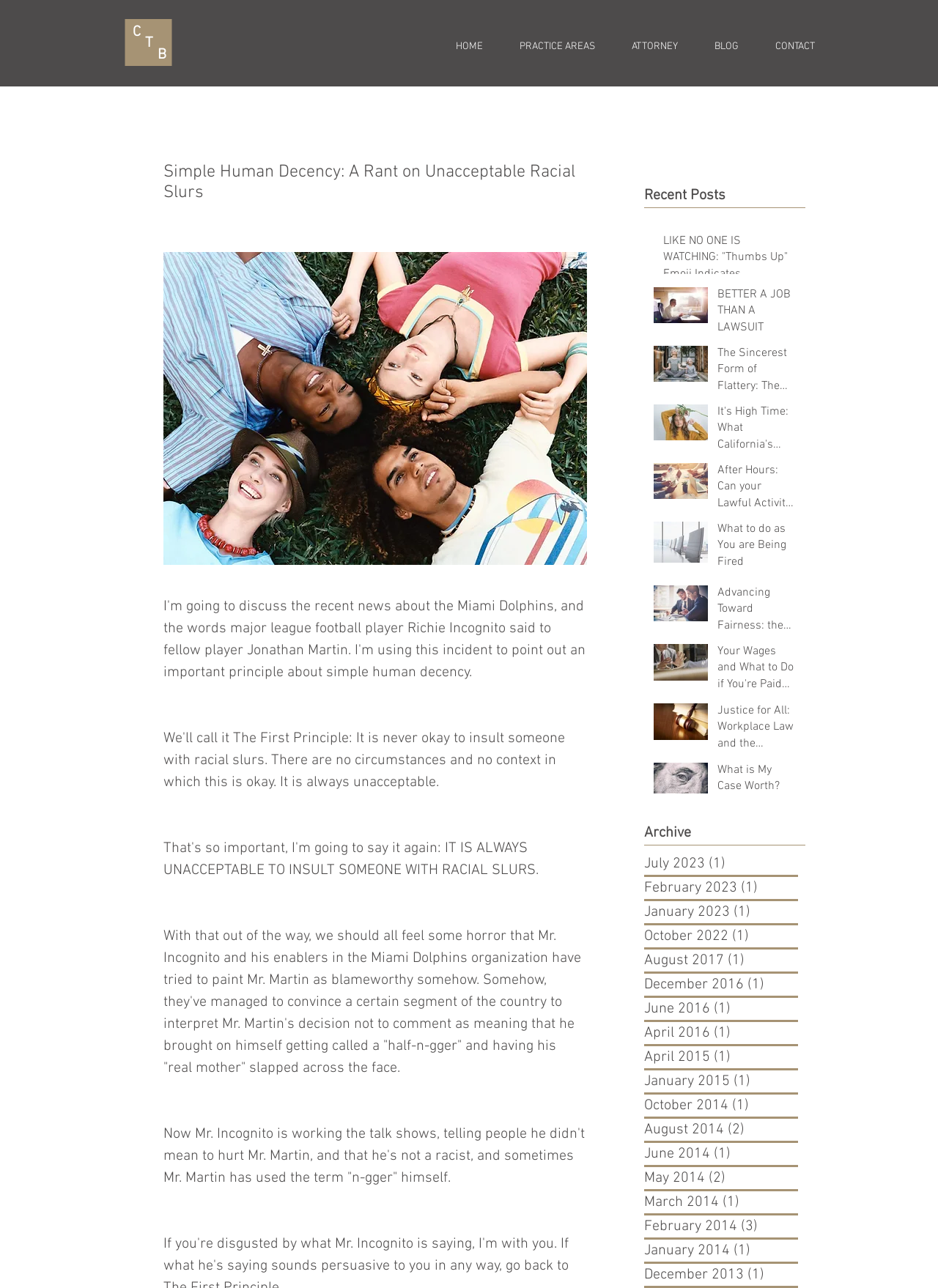How many months are listed in the 'Archive' section?
Your answer should be a single word or phrase derived from the screenshot.

17